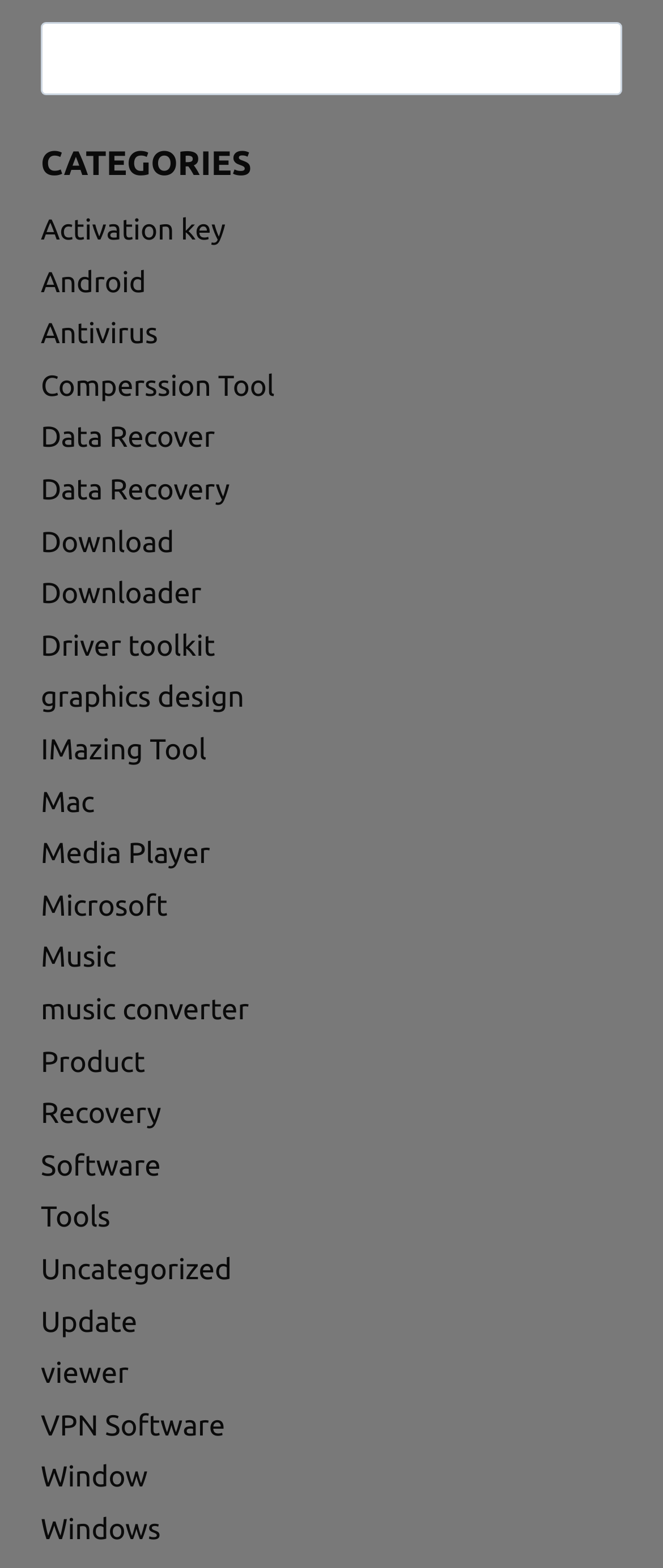Can you determine the bounding box coordinates of the area that needs to be clicked to fulfill the following instruction: "Browse the Windows category"?

[0.062, 0.965, 0.242, 0.986]